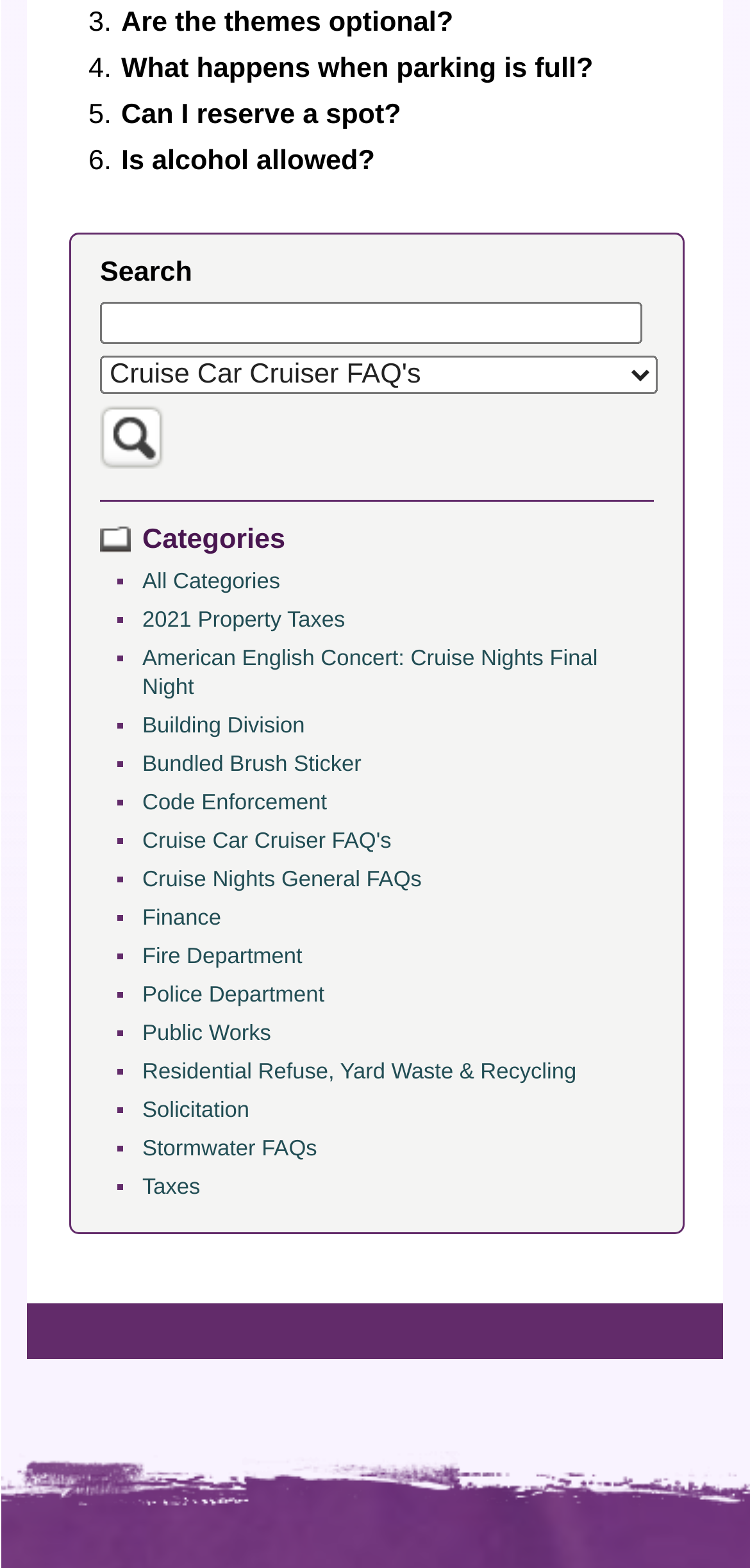Reply to the question with a single word or phrase:
How many categories are listed?

27